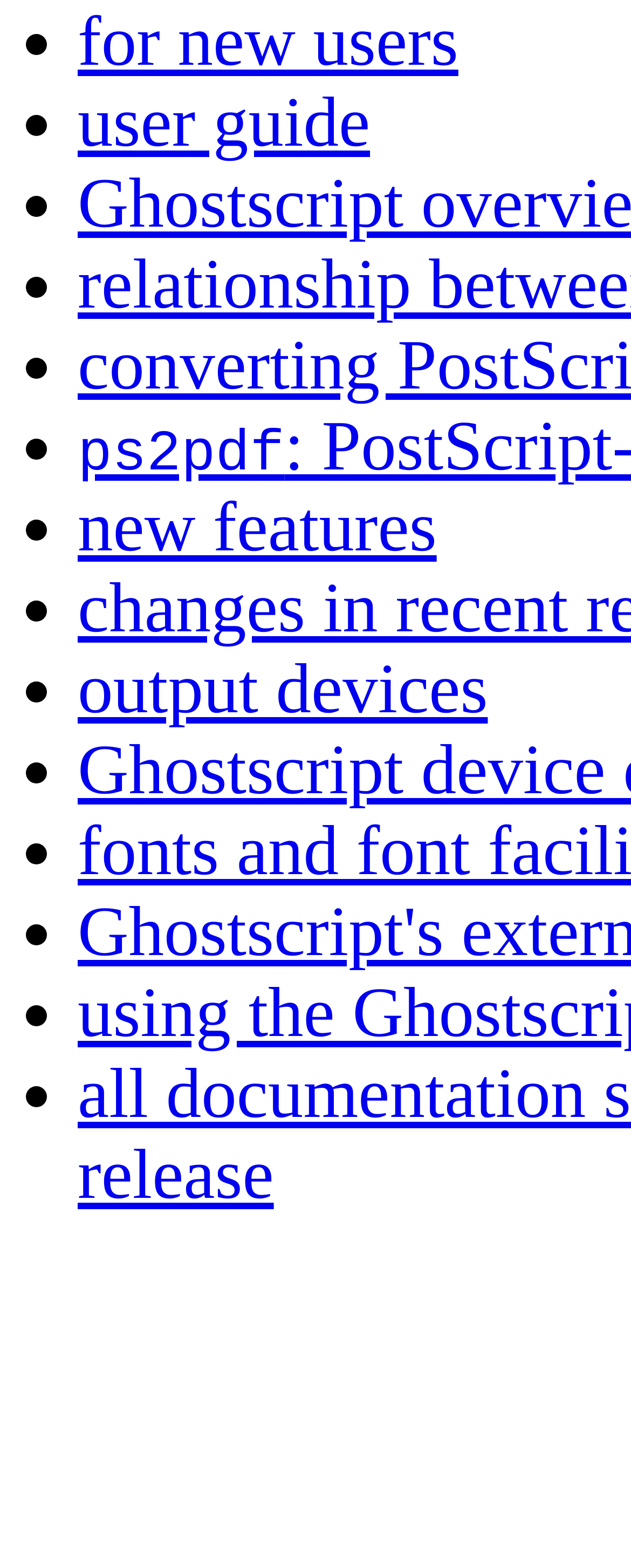Are the list items grouped into categories?
From the image, respond using a single word or phrase.

no